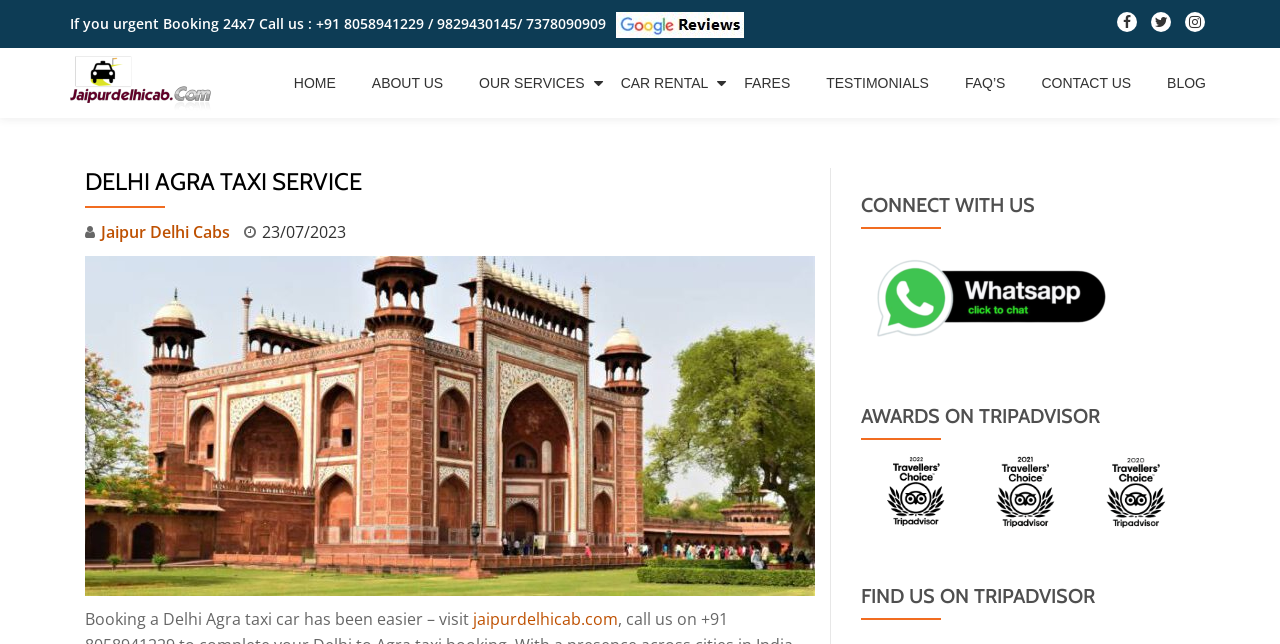Please respond in a single word or phrase: 
What is the phone number for urgent booking?

+91 8058941229